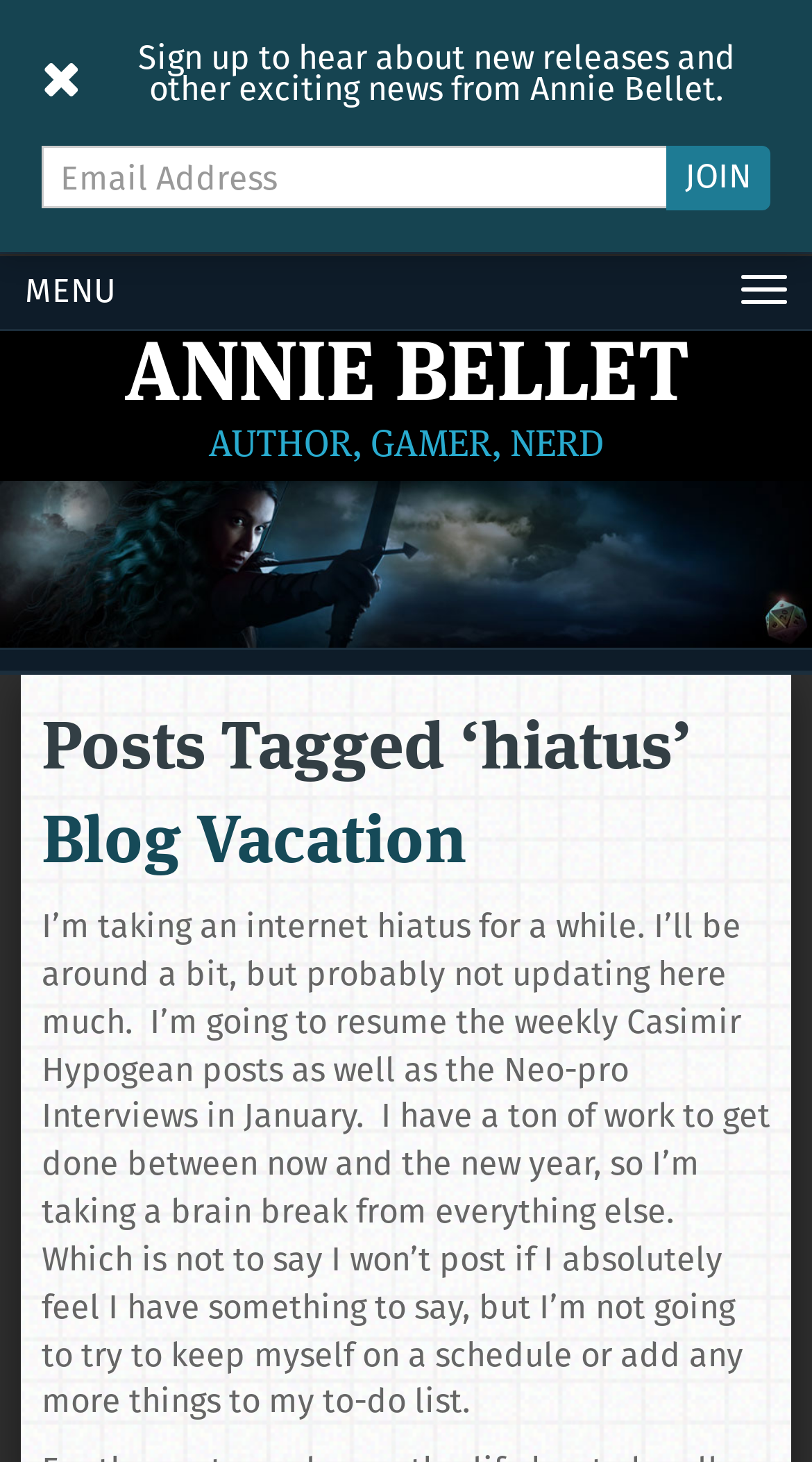Provide the bounding box coordinates in the format (top-left x, top-left y, bottom-right x, bottom-right y). All values are floating point numbers between 0 and 1. Determine the bounding box coordinate of the UI element described as: Toggle navigation

[0.885, 0.181, 0.997, 0.215]